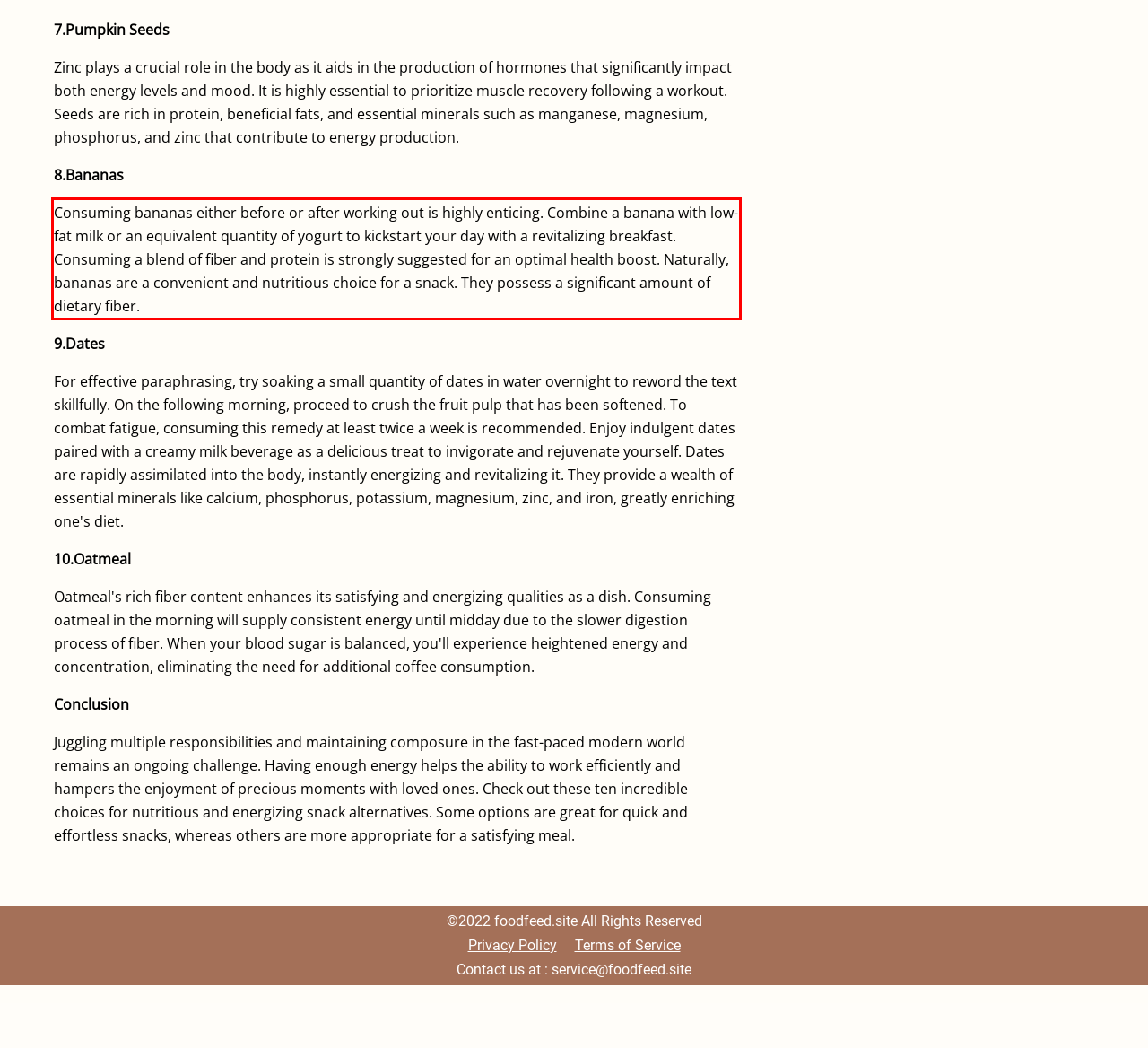Given a screenshot of a webpage containing a red bounding box, perform OCR on the text within this red bounding box and provide the text content.

Consuming bananas either before or after working out is highly enticing. Combine a banana with low-fat milk or an equivalent quantity of yogurt to kickstart your day with a revitalizing breakfast. Consuming a blend of fiber and protein is strongly suggested for an optimal health boost. Naturally, bananas are a convenient and nutritious choice for a snack. They possess a significant amount of dietary fiber.